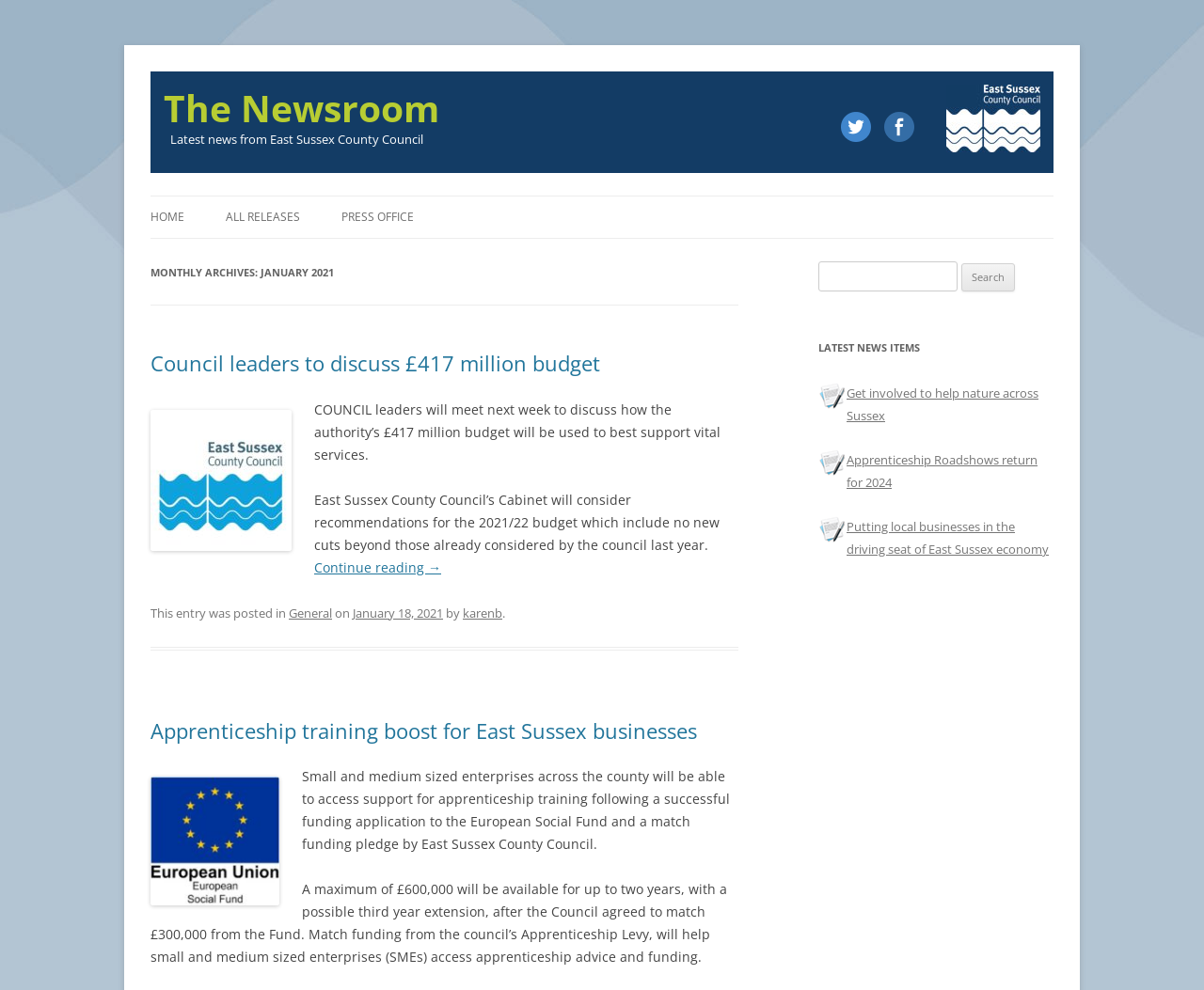Locate the bounding box coordinates of the clickable region necessary to complete the following instruction: "Click on the 'Continue reading →' link". Provide the coordinates in the format of four float numbers between 0 and 1, i.e., [left, top, right, bottom].

[0.261, 0.564, 0.366, 0.582]